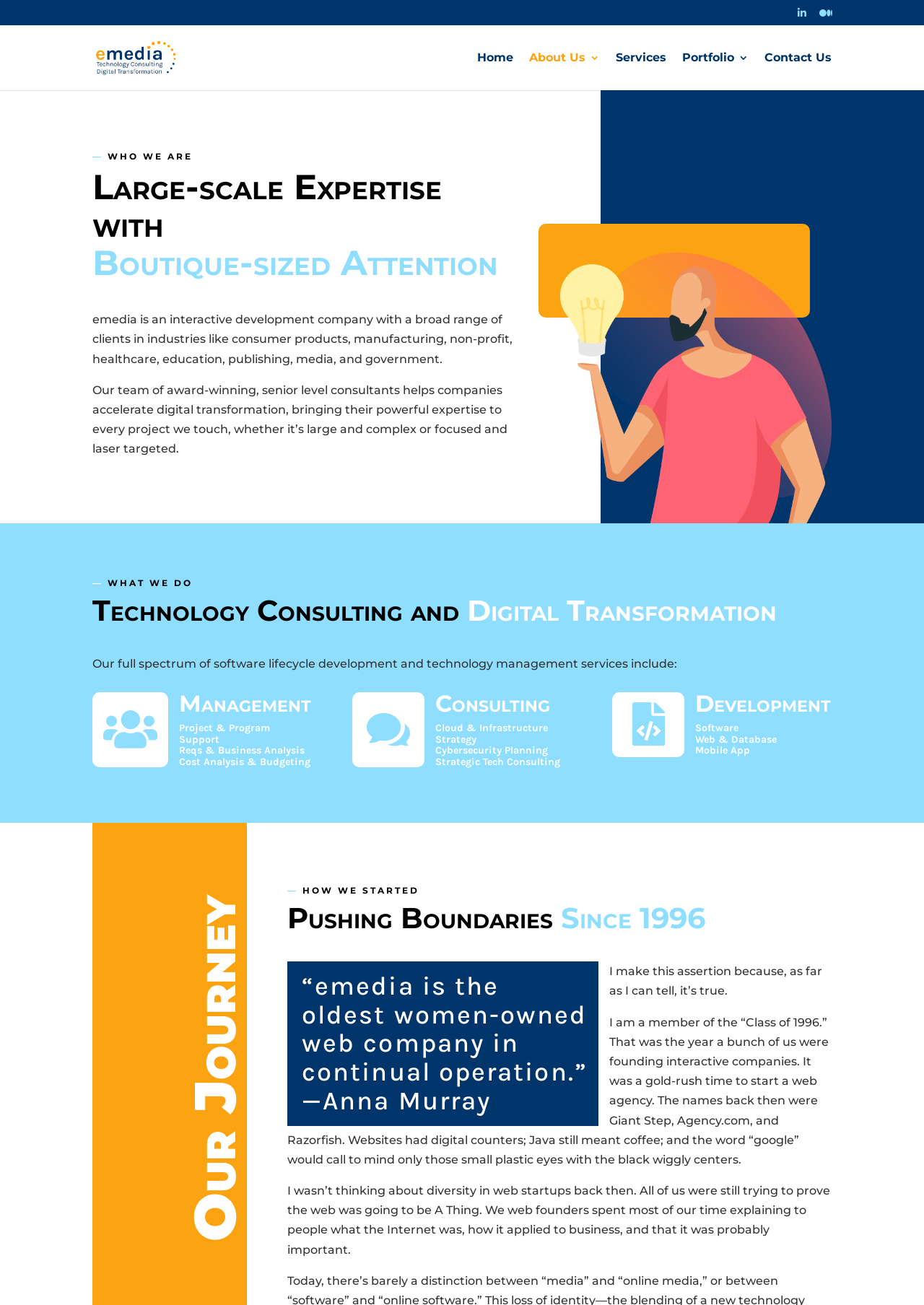Determine the bounding box coordinates of the UI element described by: "About Us".

[0.573, 0.04, 0.649, 0.069]